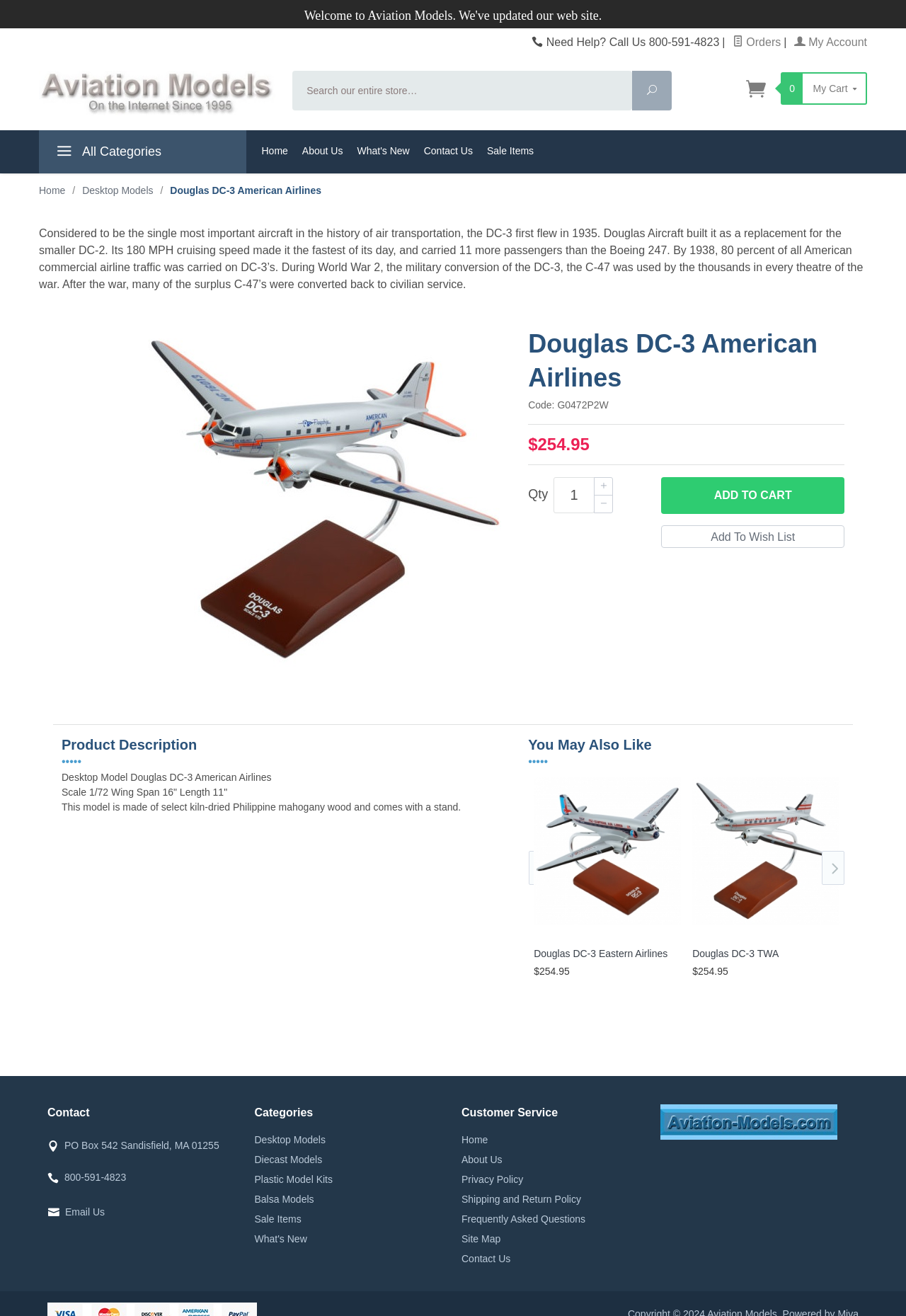What is the phone number for customer support? Observe the screenshot and provide a one-word or short phrase answer.

800-591-4823